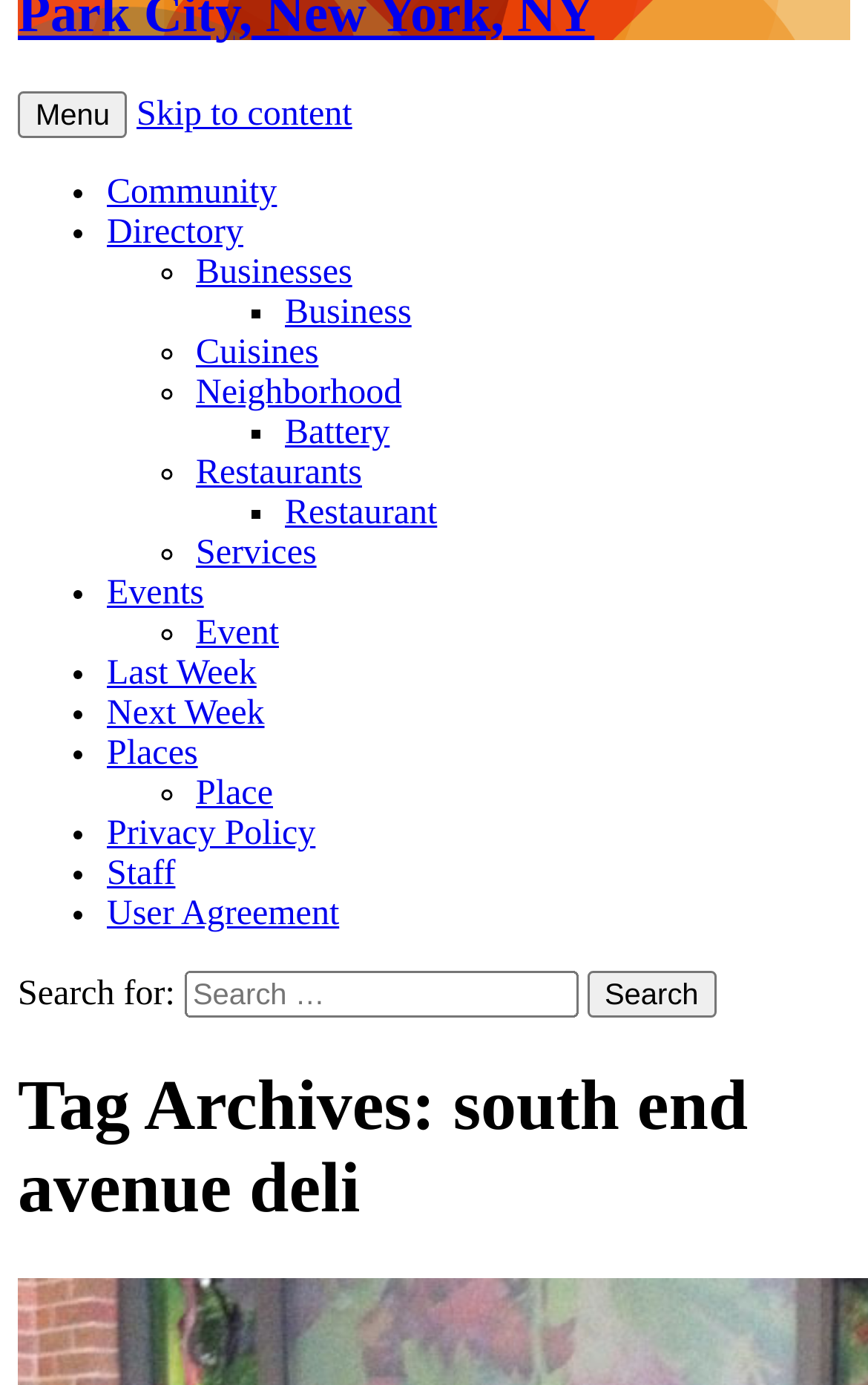Please locate the bounding box coordinates of the element that should be clicked to complete the given instruction: "Browse Office Interior Decorators Bangalore".

None